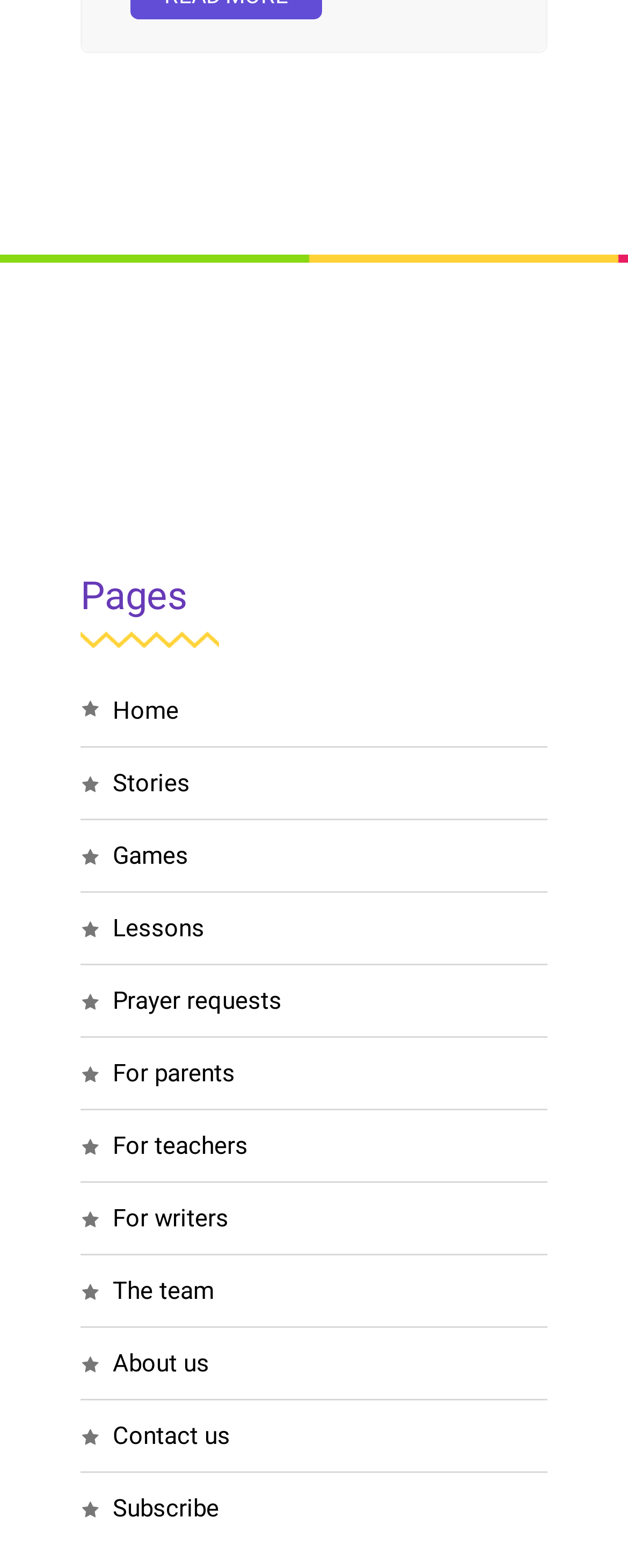Locate the bounding box coordinates of the segment that needs to be clicked to meet this instruction: "view stories".

[0.128, 0.477, 0.872, 0.522]